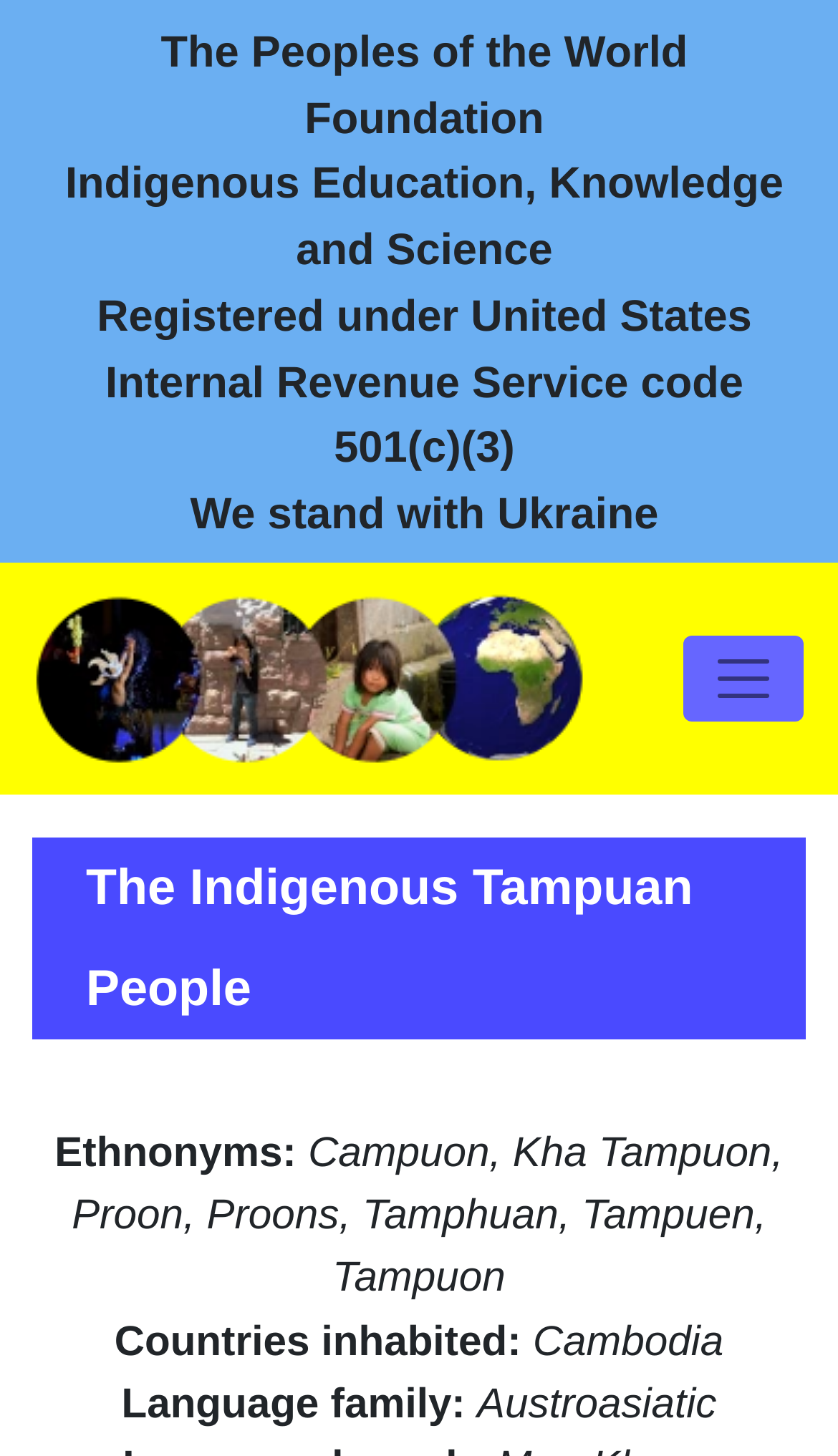Please give a succinct answer using a single word or phrase:
What is the language family of the Tampuan people?

Austroasiatic